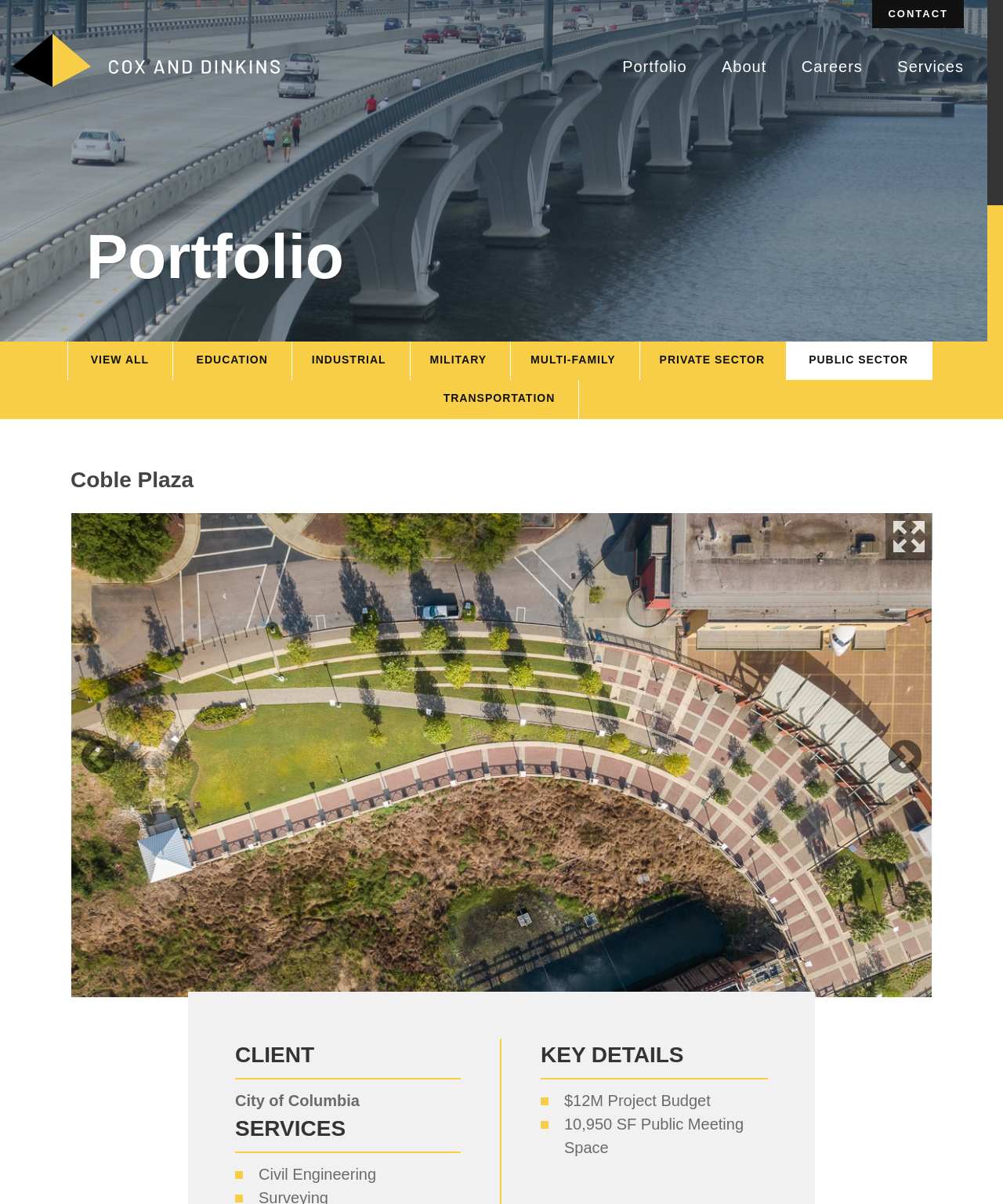Locate the bounding box coordinates of the clickable region necessary to complete the following instruction: "view all projects". Provide the coordinates in the format of four float numbers between 0 and 1, i.e., [left, top, right, bottom].

[0.068, 0.284, 0.172, 0.316]